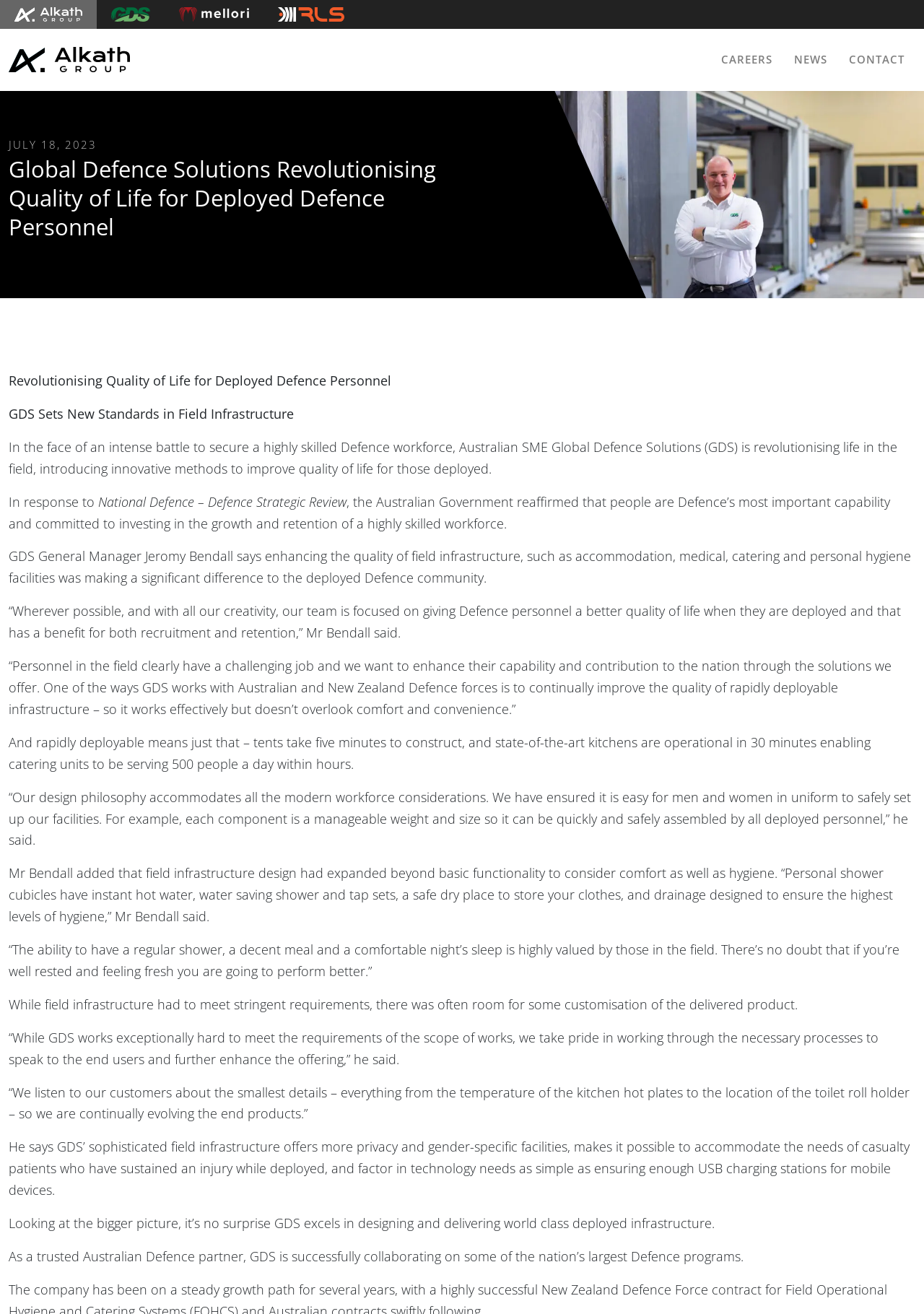By analyzing the image, answer the following question with a detailed response: What is the role of Jeromy Bendall?

I found the answer in the text 'GDS General Manager Jeromy Bendall says...' which indicates that Jeromy Bendall is the General Manager of Global Defence Solutions.